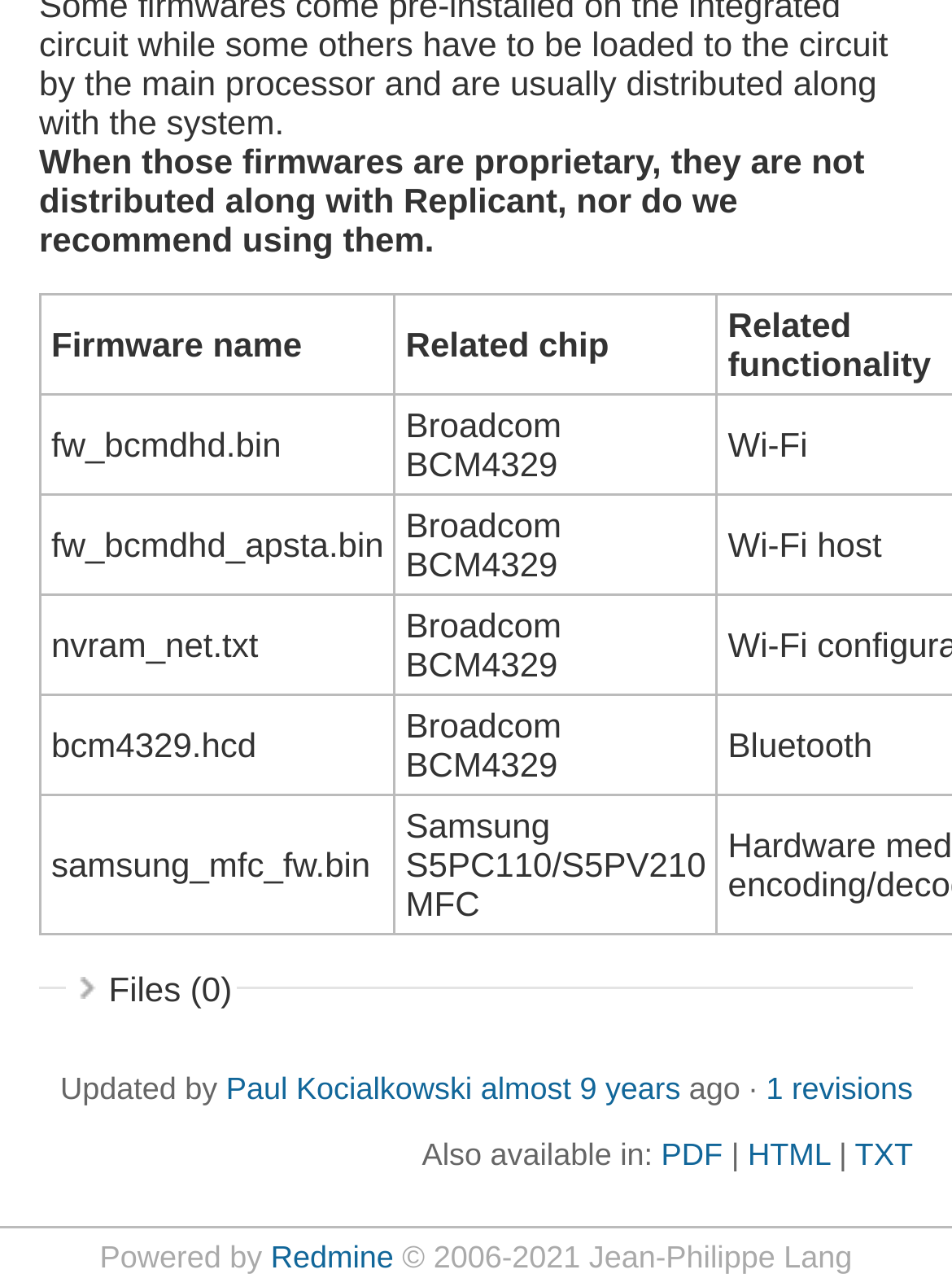Identify and provide the bounding box for the element described by: "Redmine".

[0.284, 0.965, 0.414, 0.991]